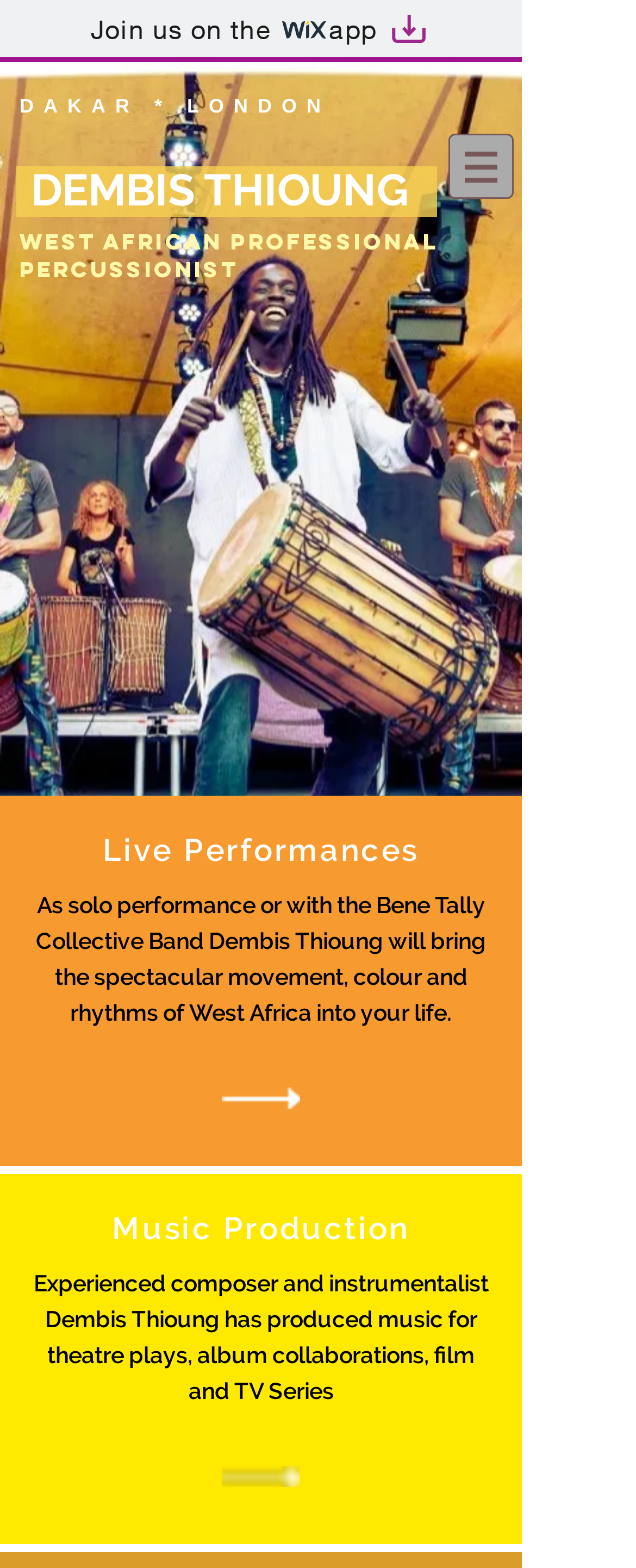Provide a single word or phrase to answer the given question: 
What is the name of the band Dembis Thioung performs with?

Bene Tally Collective Band